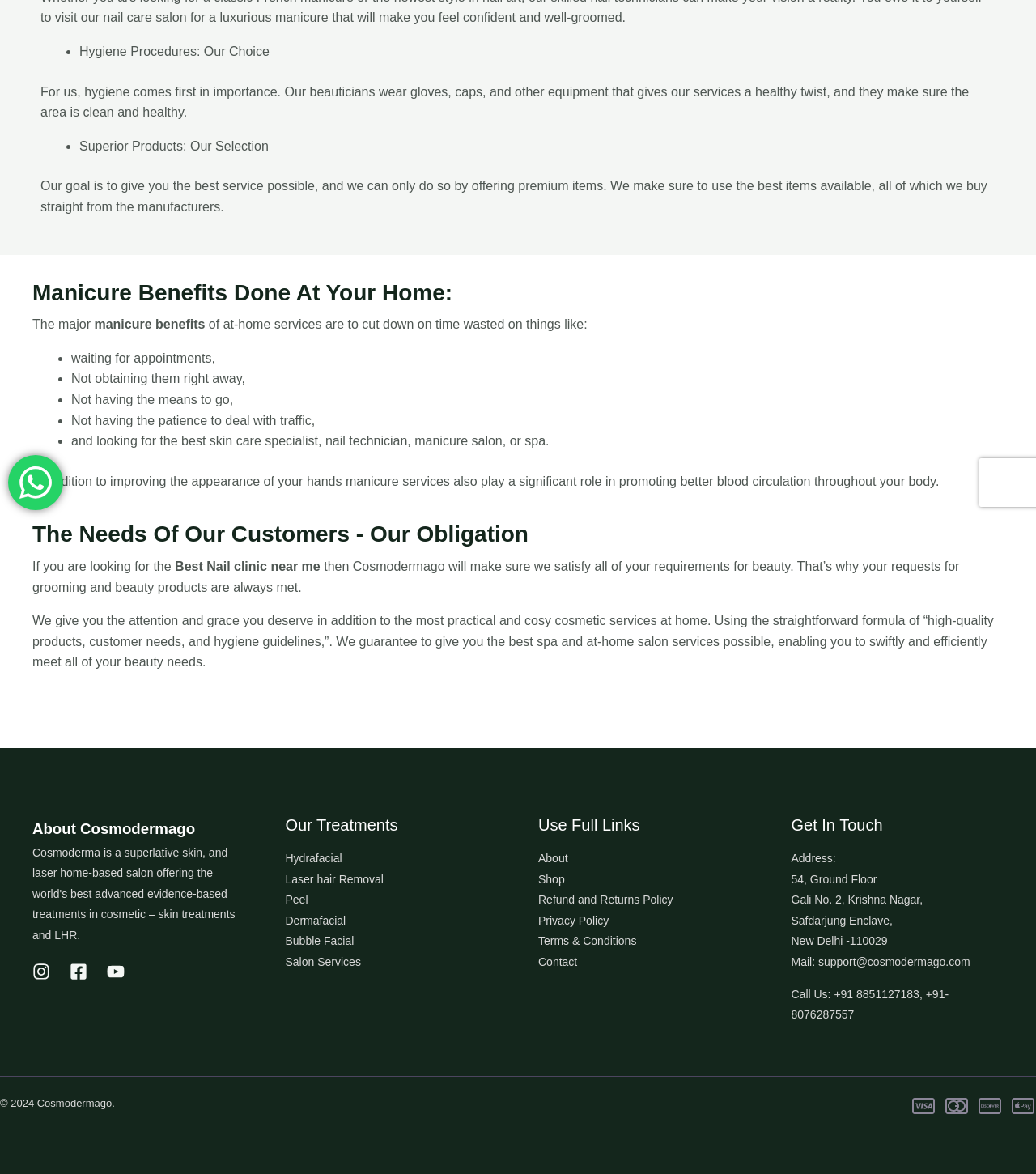Show the bounding box coordinates for the HTML element described as: "Articles".

None